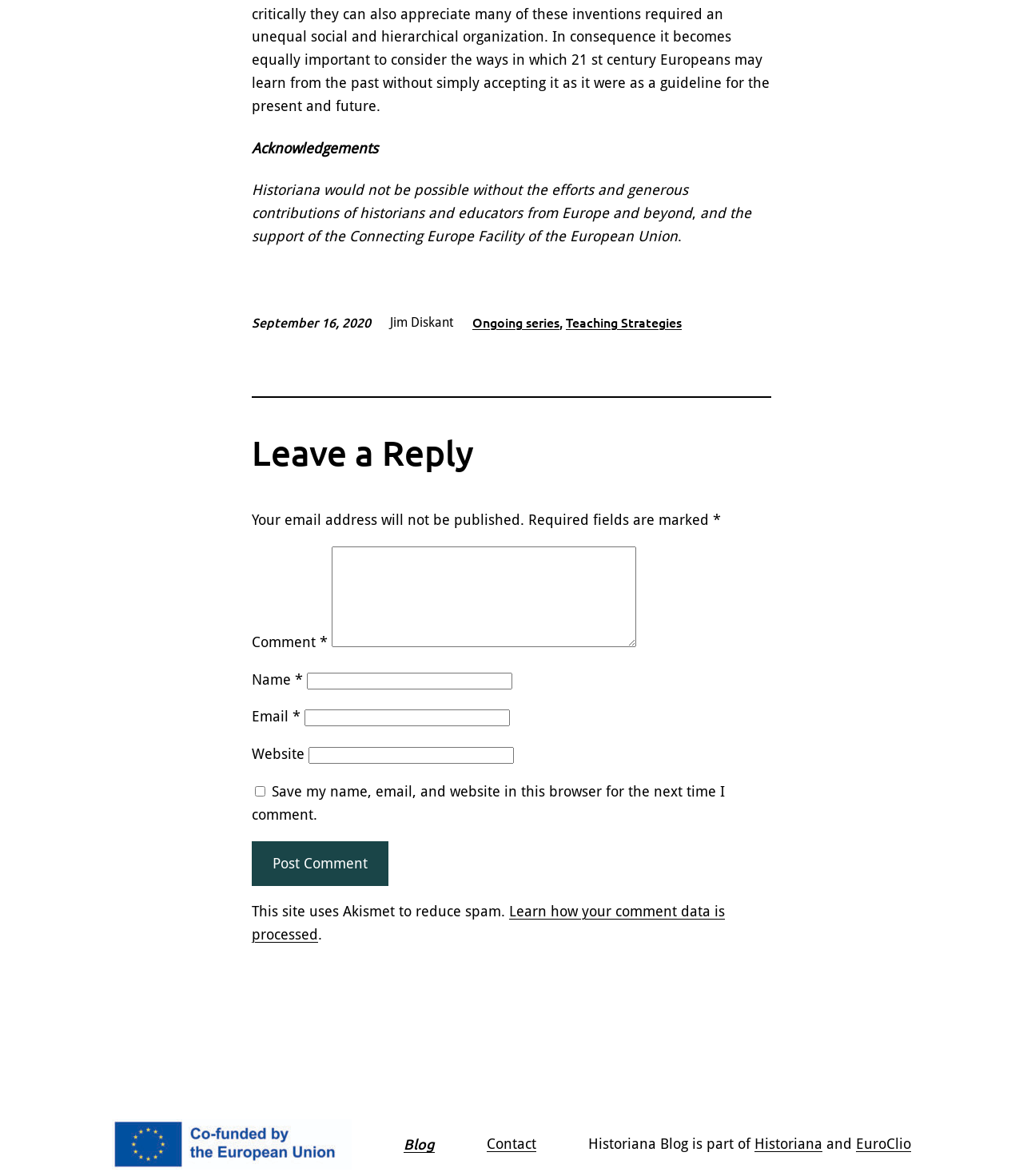Provide a single word or phrase answer to the question: 
What is the topic of the webpage?

Acknowledgements